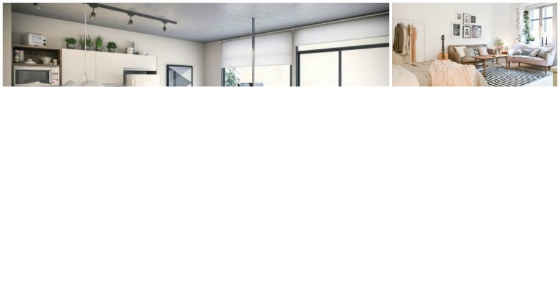Answer the following query with a single word or phrase:
What is the function of the coffee table in the living area?

To complement the overall aesthetic